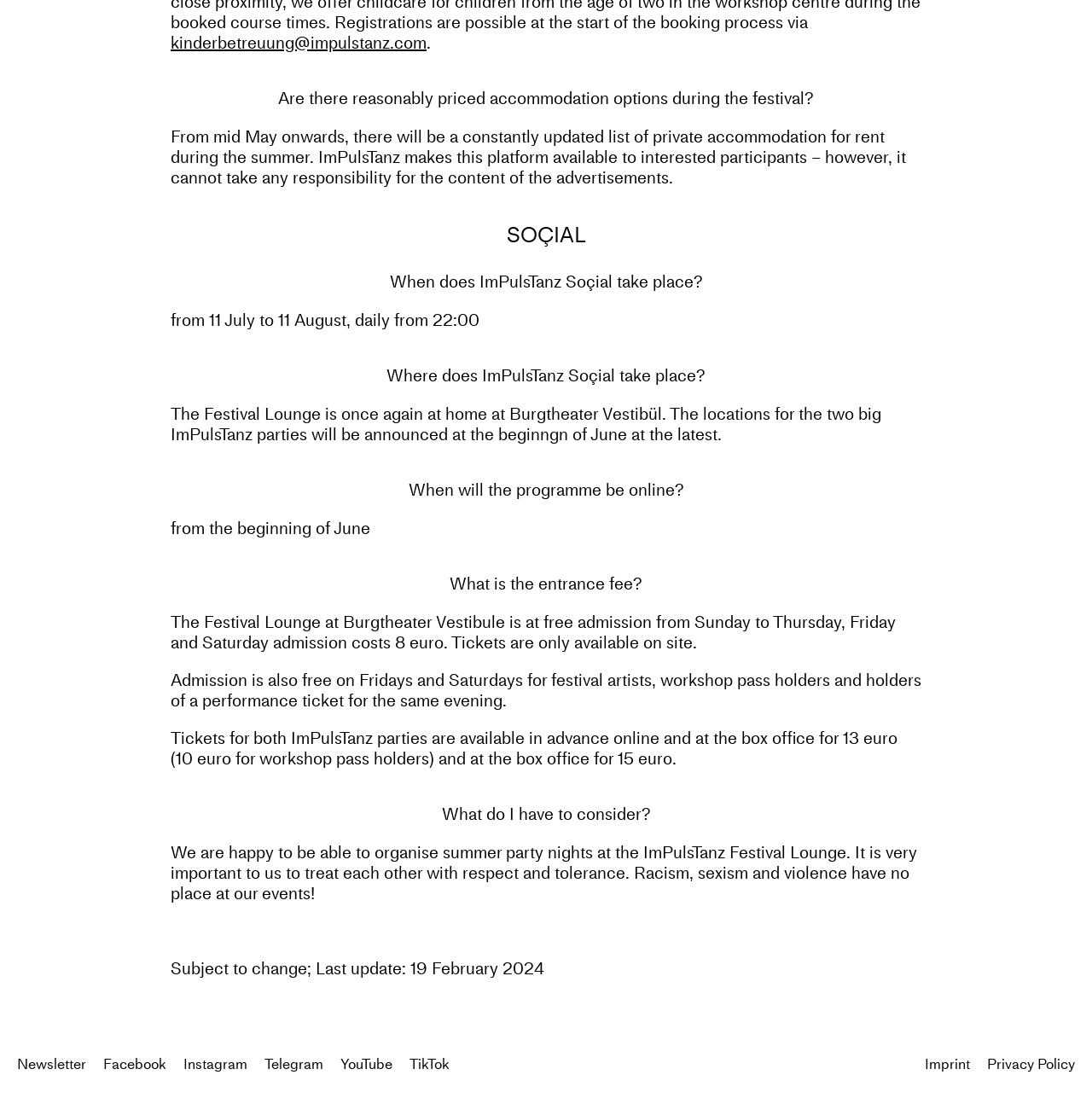Specify the bounding box coordinates of the region I need to click to perform the following instruction: "Contact via email". The coordinates must be four float numbers in the range of 0 to 1, i.e., [left, top, right, bottom].

[0.156, 0.027, 0.391, 0.05]